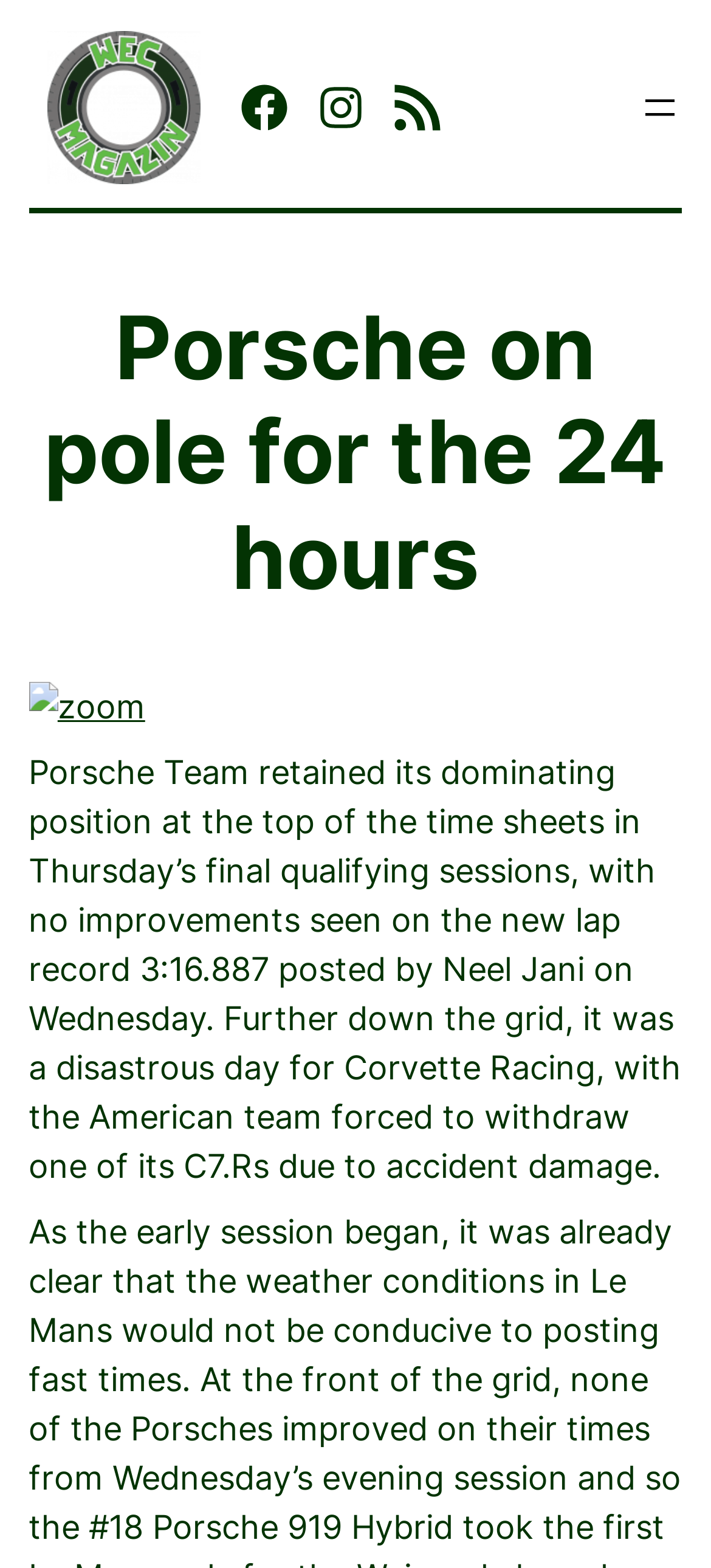What is the purpose of the button with the text 'Open menu'?
Please provide a comprehensive answer based on the contents of the image.

The answer can be found by analyzing the properties of the button element. The button has a property 'hasPopup: dialog' which indicates that it is used to open a menu.